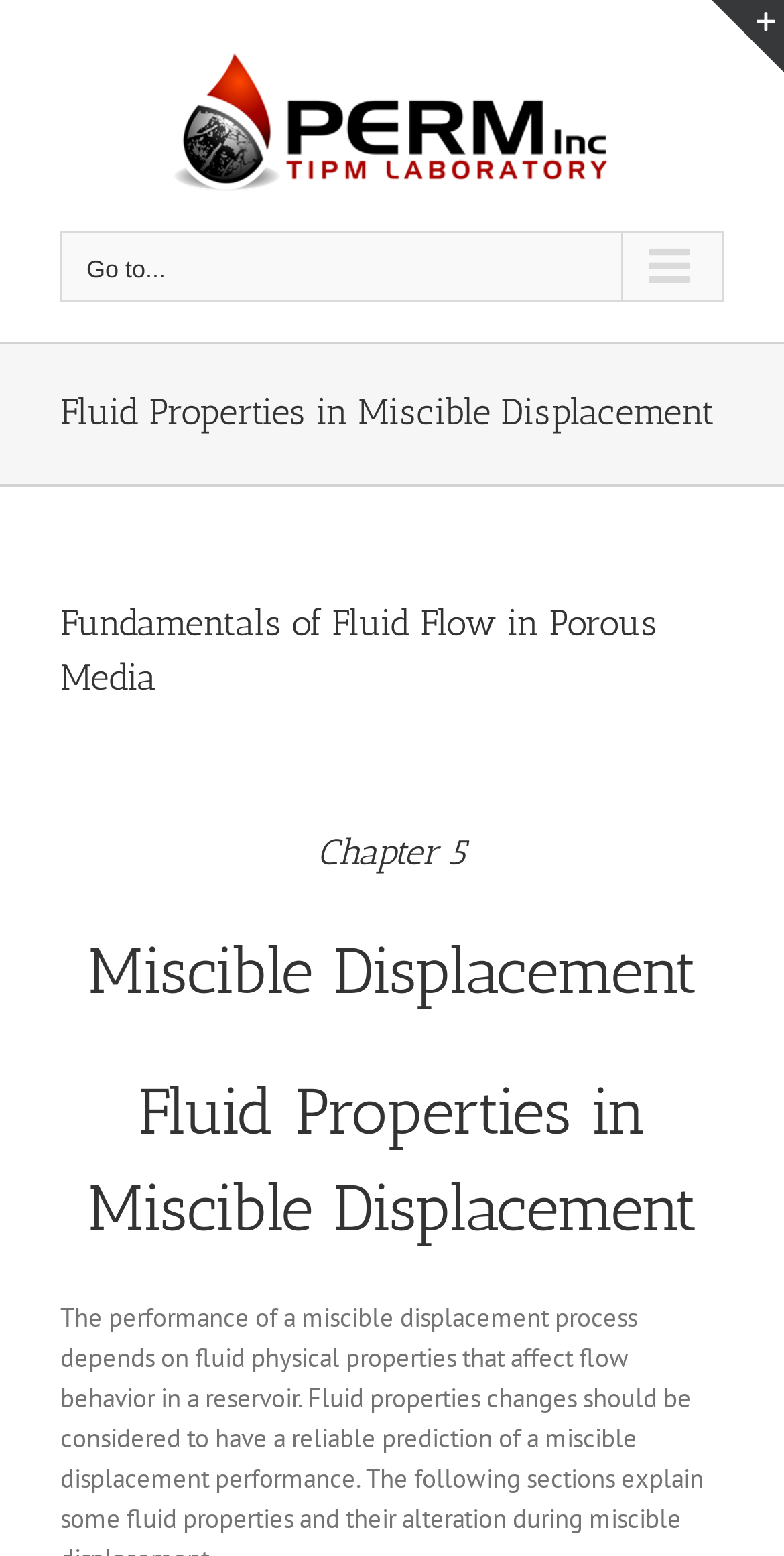What is the logo of the laboratory?
Answer the question based on the image using a single word or a brief phrase.

PERM Inc.